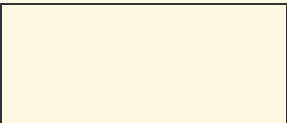Explain the details of the image comprehensively.

The image likely represents a visual element related to the article titled "Can You Put a Tent in the Dryer Safely?" This article, authored by Allen Campbell on February 4, 2023, explores the implications and safety concerns of drying a tent in a dryer. The image may illustrate a tent or related equipment, reinforcing the topic discussed in the article. The article also emphasizes proper care and maintenance of camping gear, hinting at broader themes of outdoor equipment management and camping practices. Readers seeking to ensure the longevity and effectiveness of their camping gear may find this content particularly relevant.